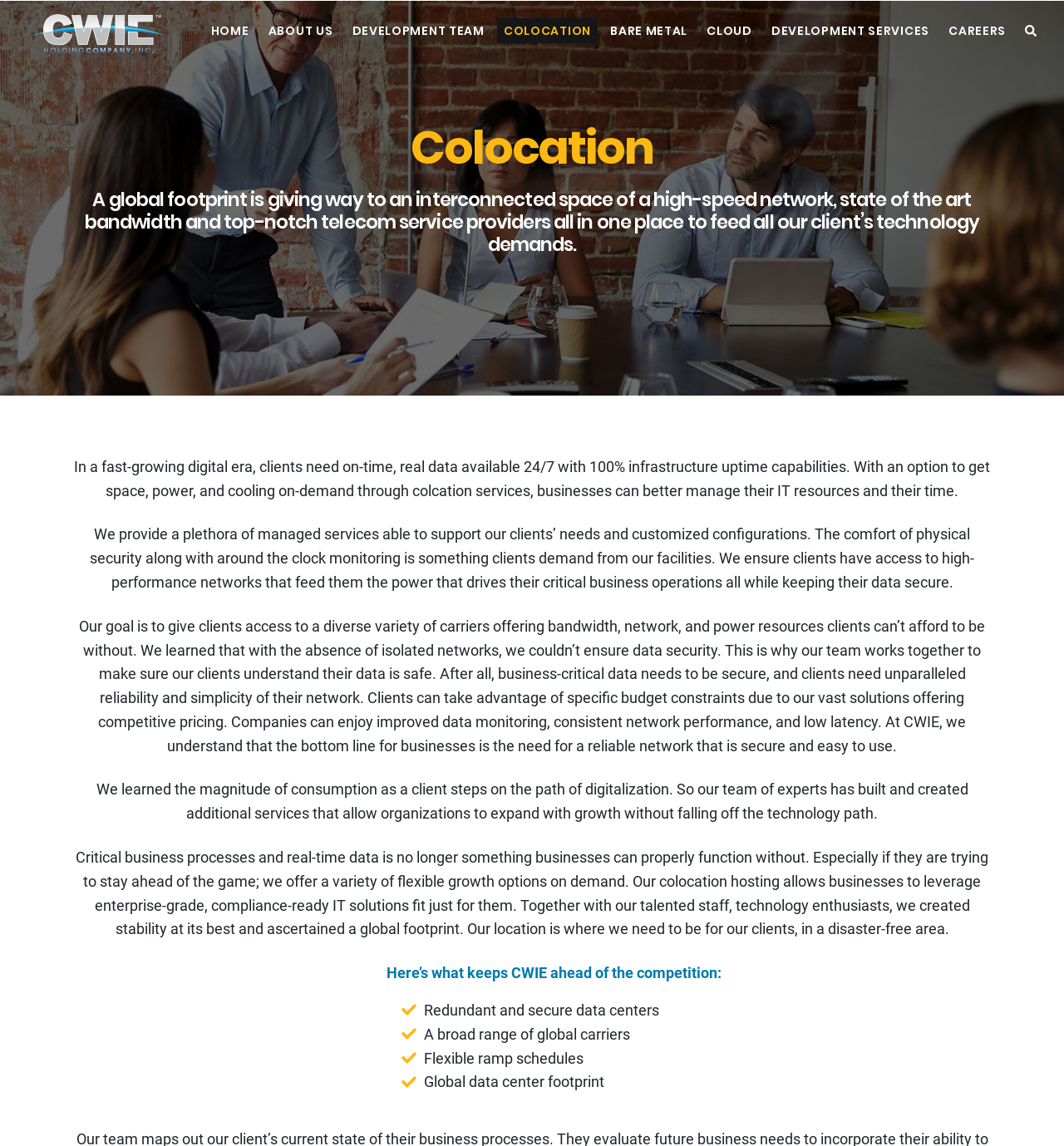Extract the bounding box for the UI element that matches this description: "About Us".

[0.246, 0.016, 0.319, 0.038]